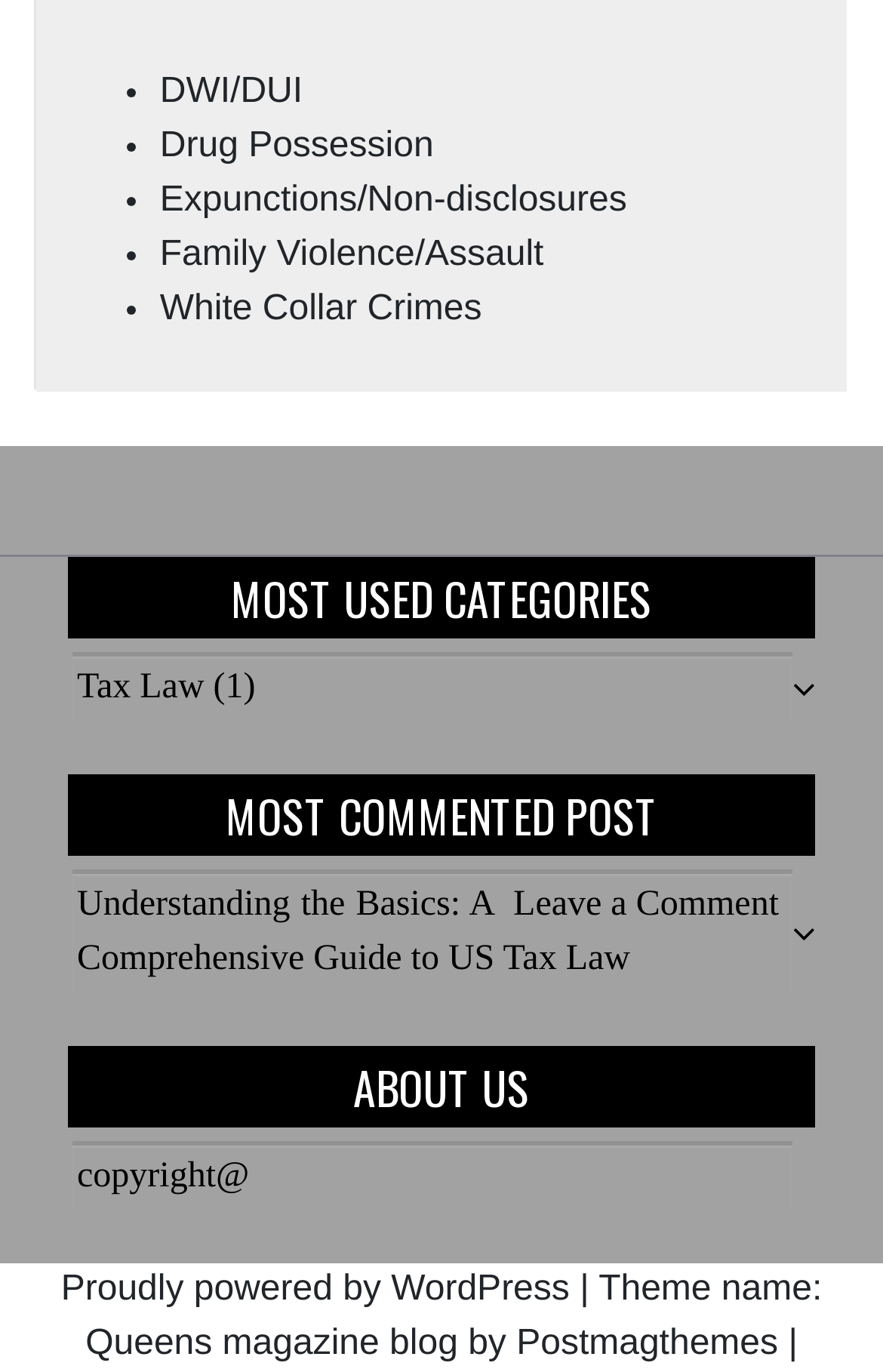Using the format (top-left x, top-left y, bottom-right x, bottom-right y), provide the bounding box coordinates for the described UI element. All values should be floating point numbers between 0 and 1: Text Search

None